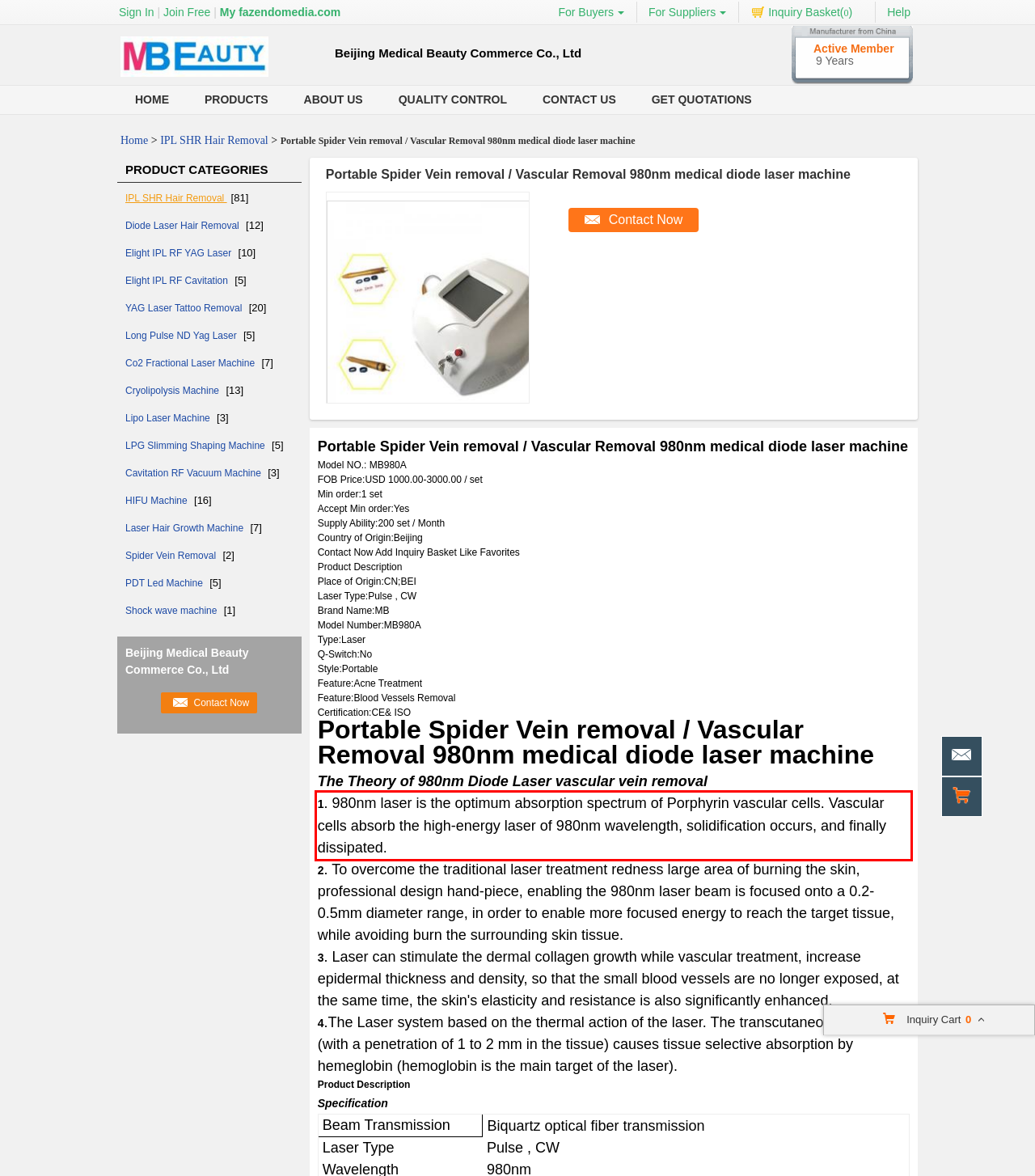You are provided with a screenshot of a webpage featuring a red rectangle bounding box. Extract the text content within this red bounding box using OCR.

1. 980nm laser is the optimum absorption spectrum of Porphyrin vascular cells. Vascular cells absorb the high-energy laser of 980nm wavelength, solidification occurs, and finally dissipated.